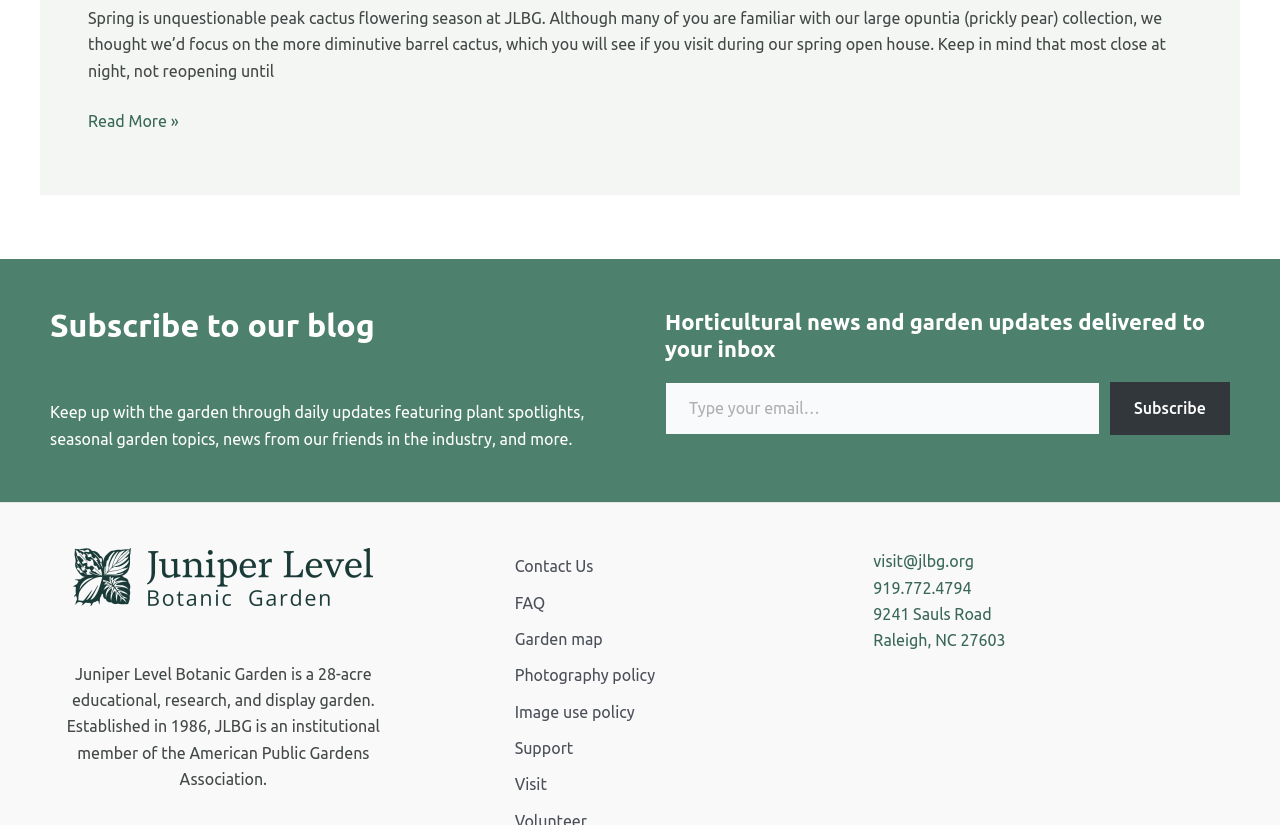What is the name of the 28-acre educational garden?
Provide a short answer using one word or a brief phrase based on the image.

Juniper Level Botanic Garden